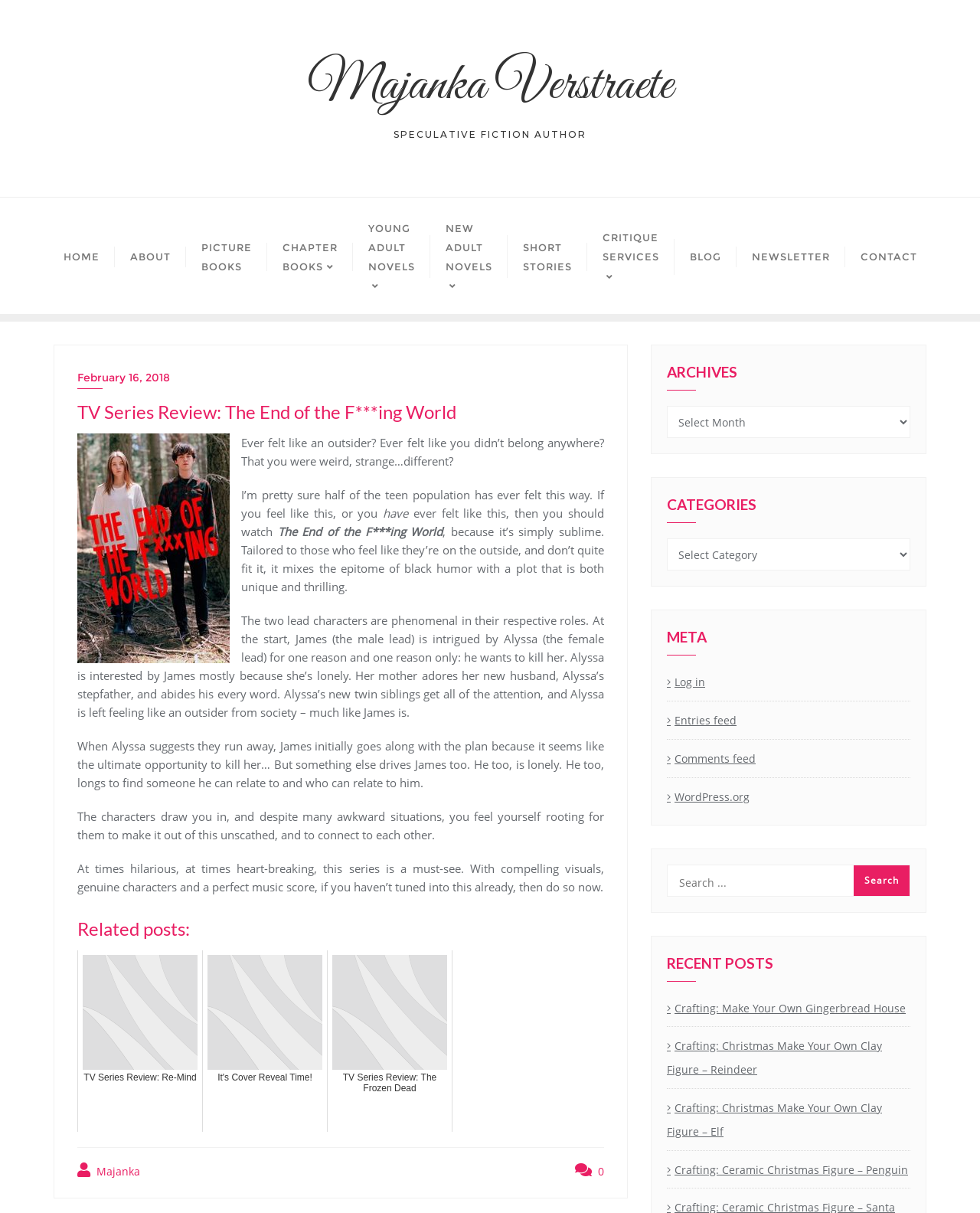How many related posts are there?
Use the image to give a comprehensive and detailed response to the question.

The related posts section is located at the bottom of the webpage and contains links to 'TV Series Review: Re-Mind', 'It's Cover Reveal Time!', and 'TV Series Review: The Frozen Dead'. There are 3 related posts in total.